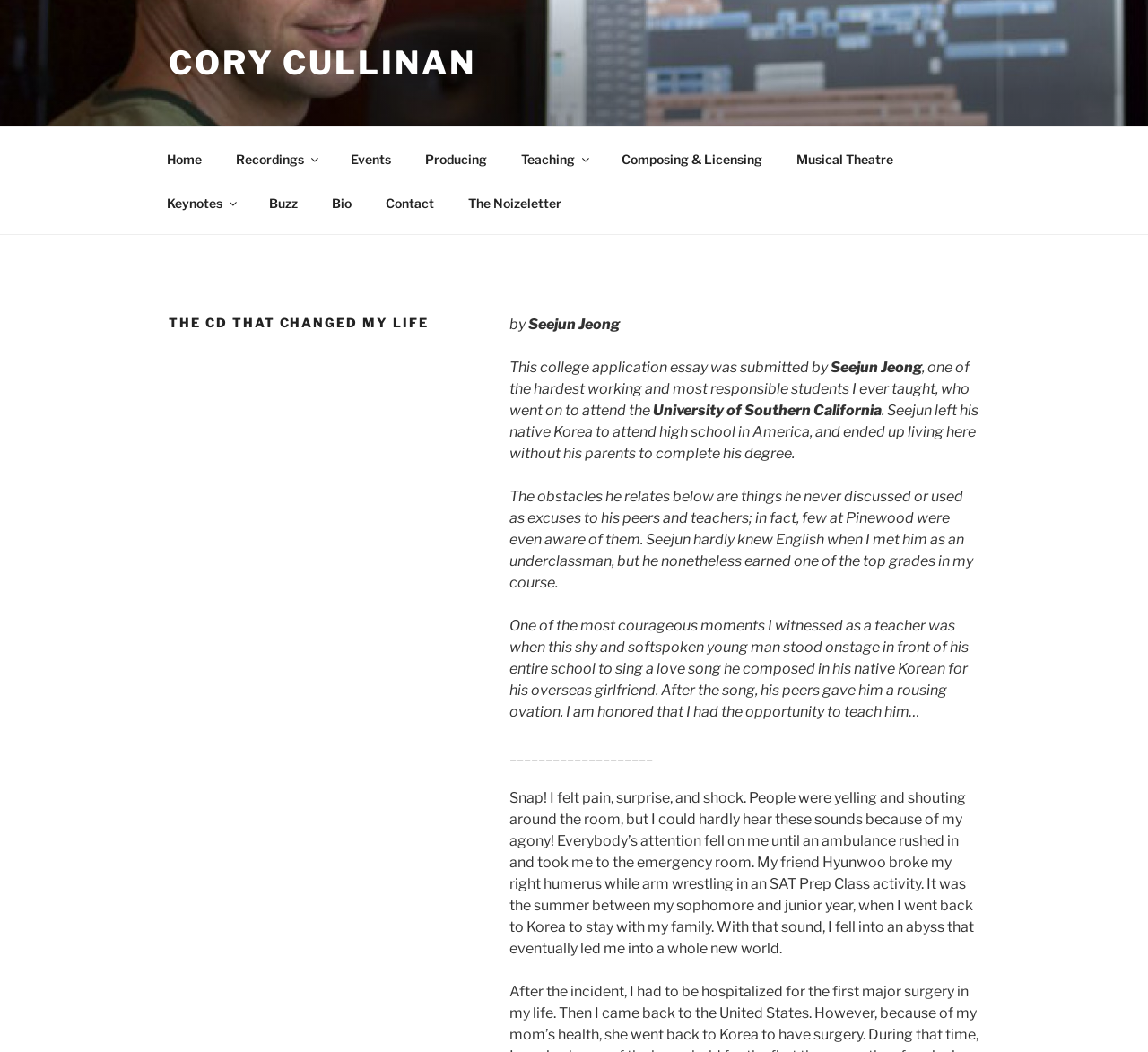Could you find the bounding box coordinates of the clickable area to complete this instruction: "Click on the 'Home' link"?

[0.131, 0.13, 0.189, 0.172]